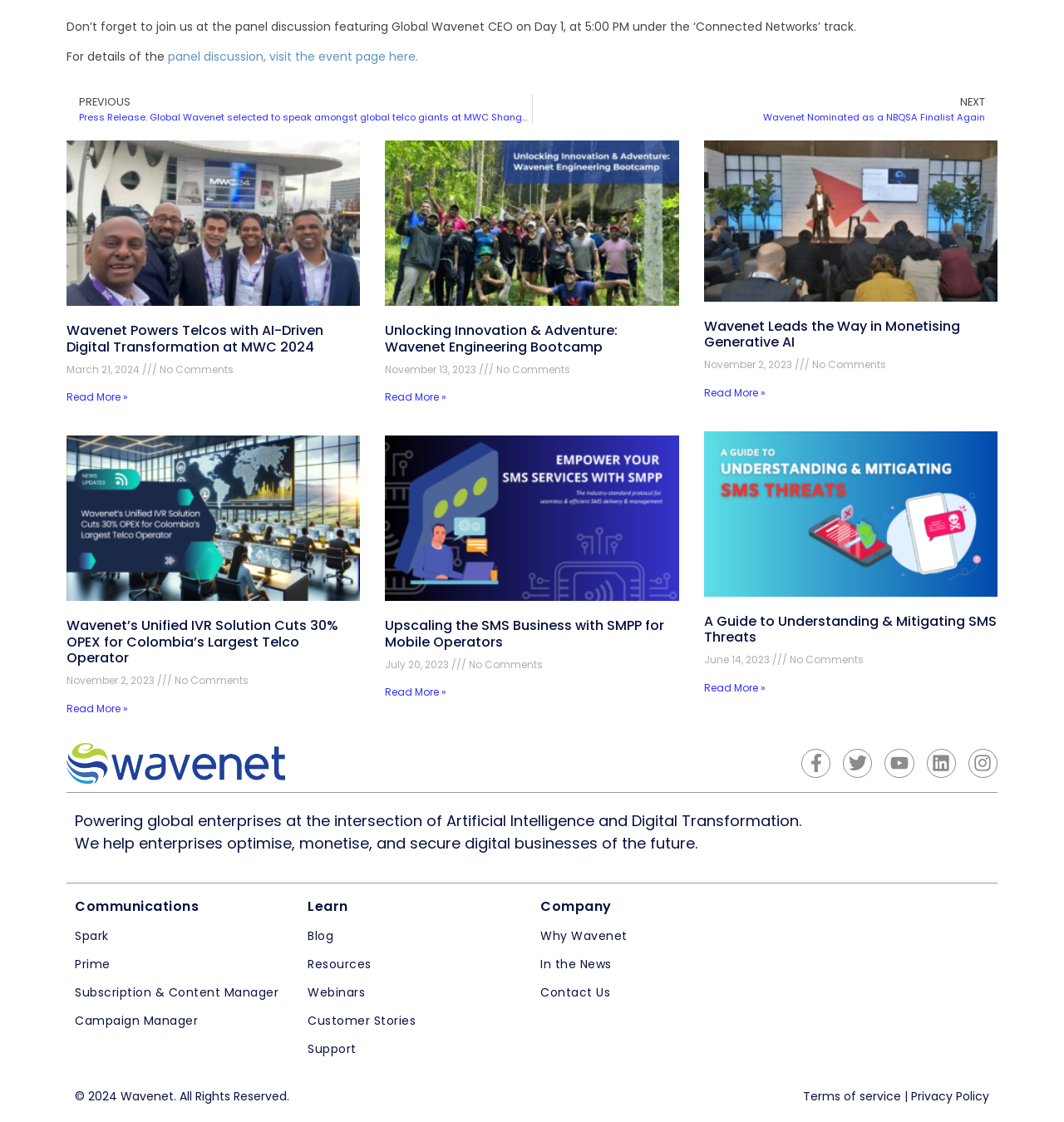Given the webpage screenshot, identify the bounding box of the UI element that matches this description: "In the News".

[0.508, 0.852, 0.575, 0.867]